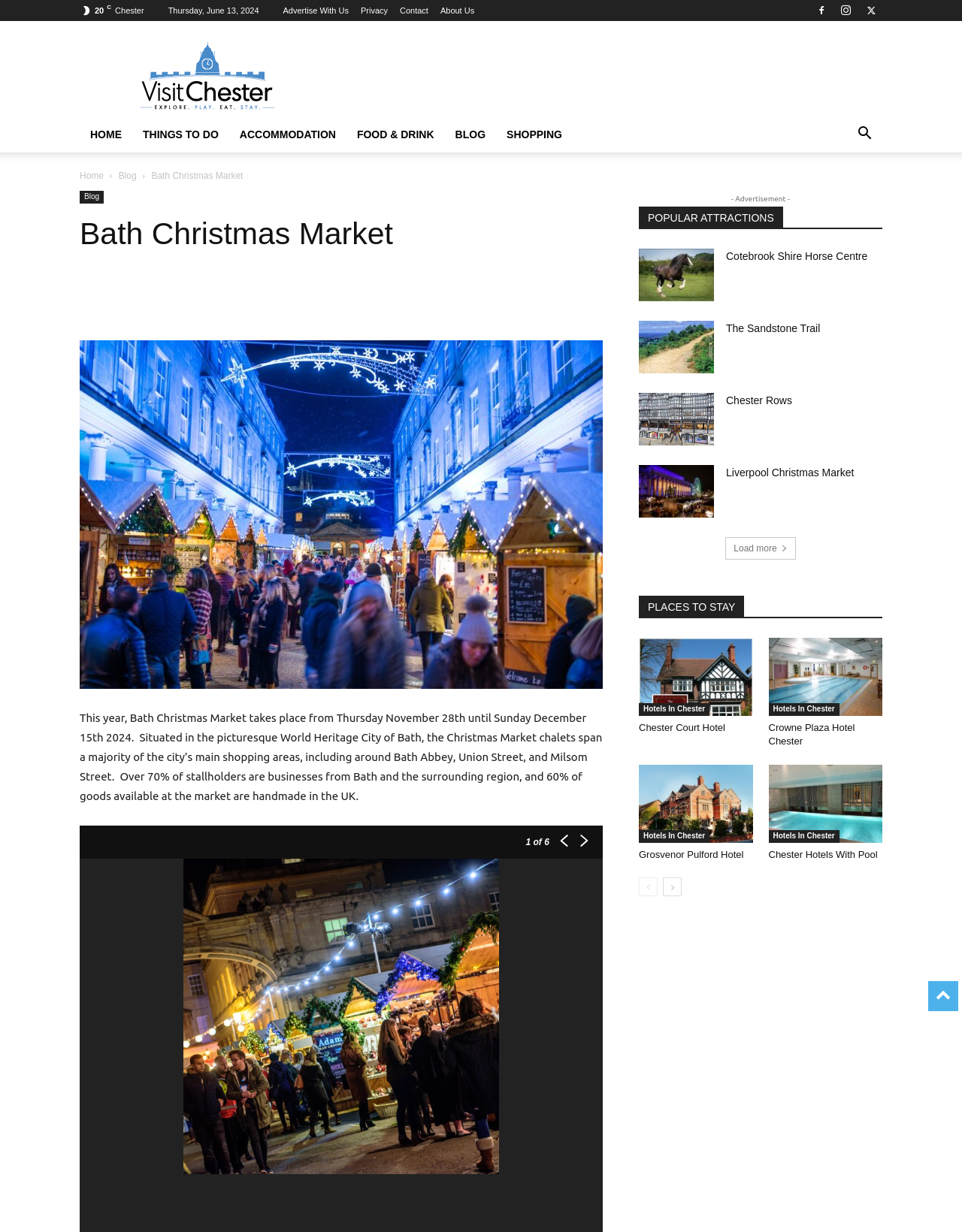Explain the contents of the webpage comprehensively.

The webpage is about Bath Christmas Market 2024, providing information on dates, opening times, and attractions. At the top, there is a navigation menu with links to "HOME", "THINGS TO DO", "ACCOMMODATION", "FOOD & DRINK", "BLOG", and "SHOPPING". Below the navigation menu, there is a search button and a link to "Advertise With Us", "Privacy", "Contact", and "About Us".

The main content of the webpage is divided into sections. The first section provides an introduction to Bath Christmas Market, stating the dates and location of the event. There is also a share button and social media links below the introduction.

The next section showcases popular attractions, including Cotebrook Shire Horse Centre, The Sandstone Trail, Chester Rows, and Liverpool Christmas Market. Each attraction is represented by an image and a link to more information.

Following the popular attractions section, there is a section on places to stay, featuring hotels such as Chester Court Hotel, Crowne Plaza Hotel Chester, and Grosvenor Pulford Hotel. Each hotel is represented by an image and a link to more information.

At the bottom of the webpage, there are pagination links to navigate to previous and next pages. There is also an advertisement section with a heading "POPULAR ATTRACTIONS" and a link to "Load more".